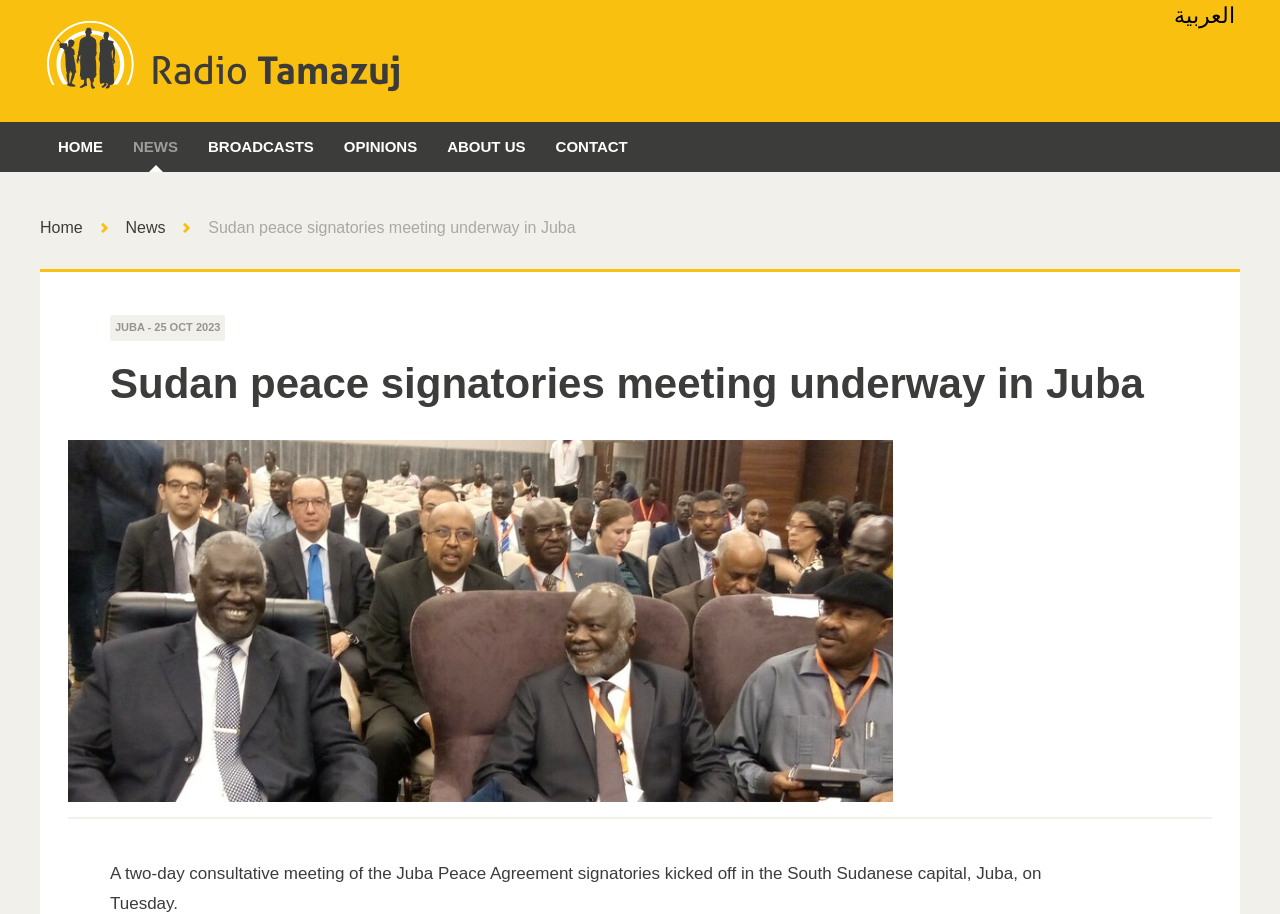Please answer the following question using a single word or phrase: 
What is the capital of South Sudan?

Juba